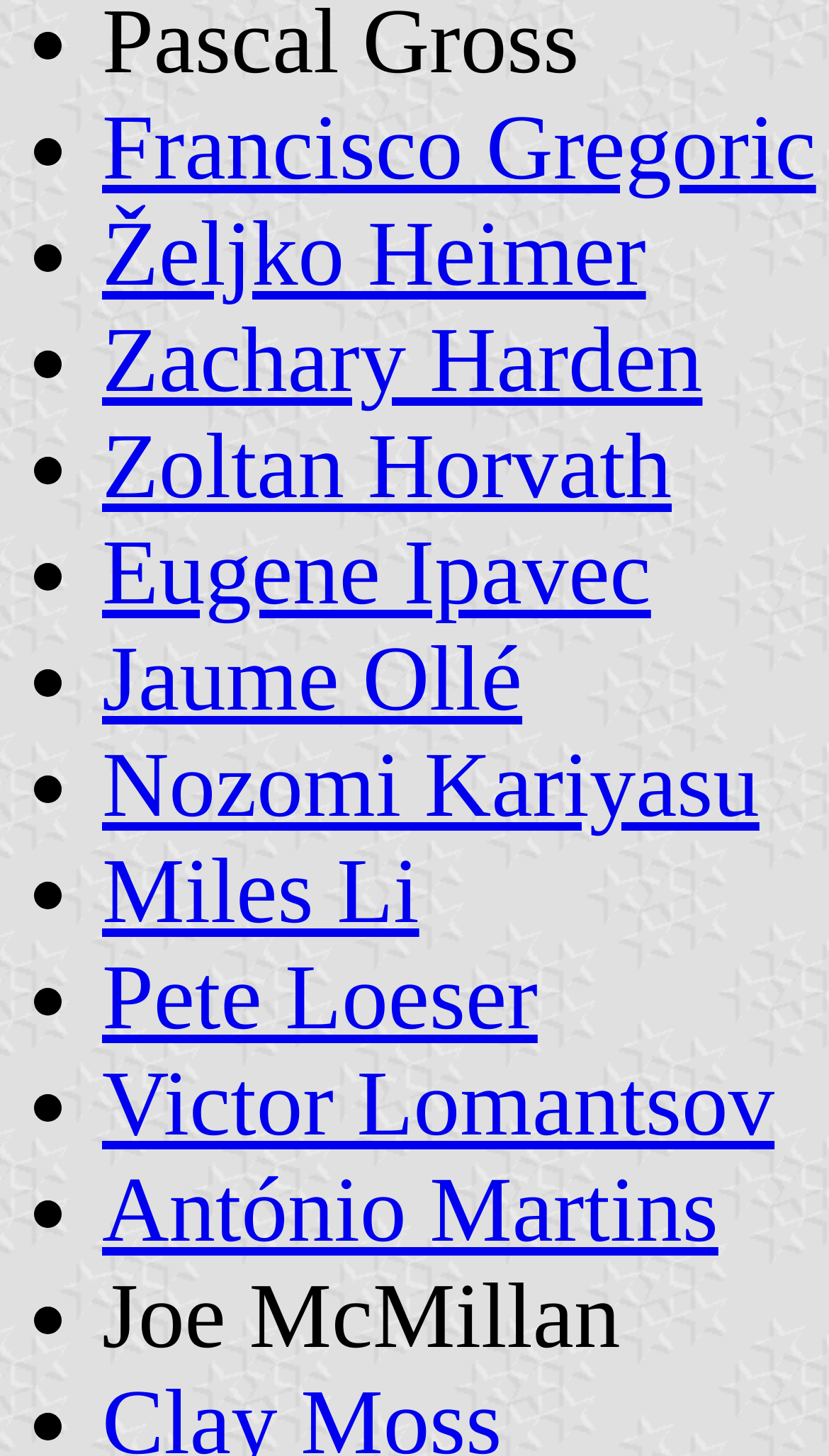Please provide the bounding box coordinates for the element that needs to be clicked to perform the instruction: "visit Francisco Gregoric's page". The coordinates must consist of four float numbers between 0 and 1, formatted as [left, top, right, bottom].

[0.123, 0.067, 0.984, 0.137]